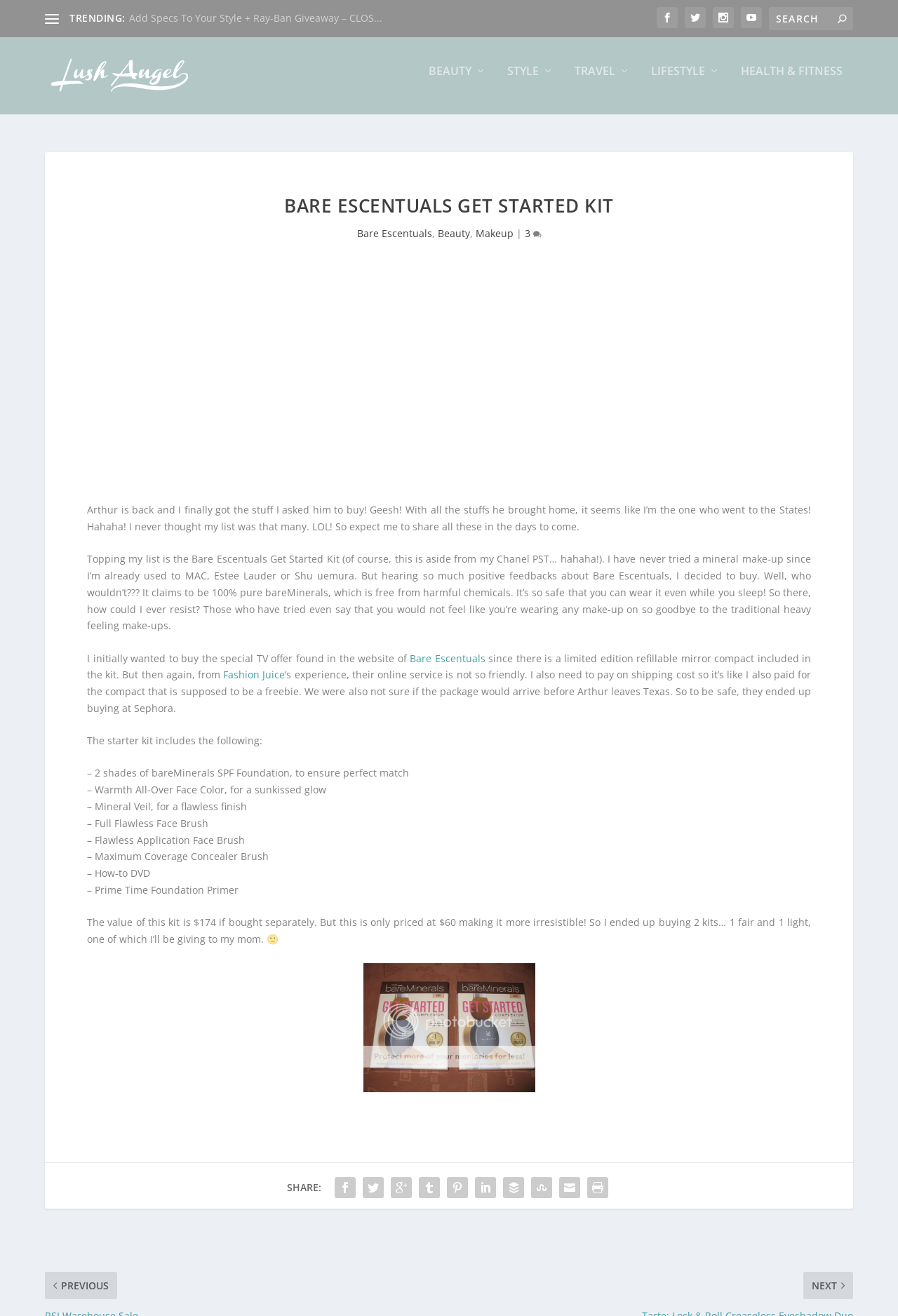Locate and extract the text of the main heading on the webpage.

BARE ESCENTUALS GET STARTED KIT